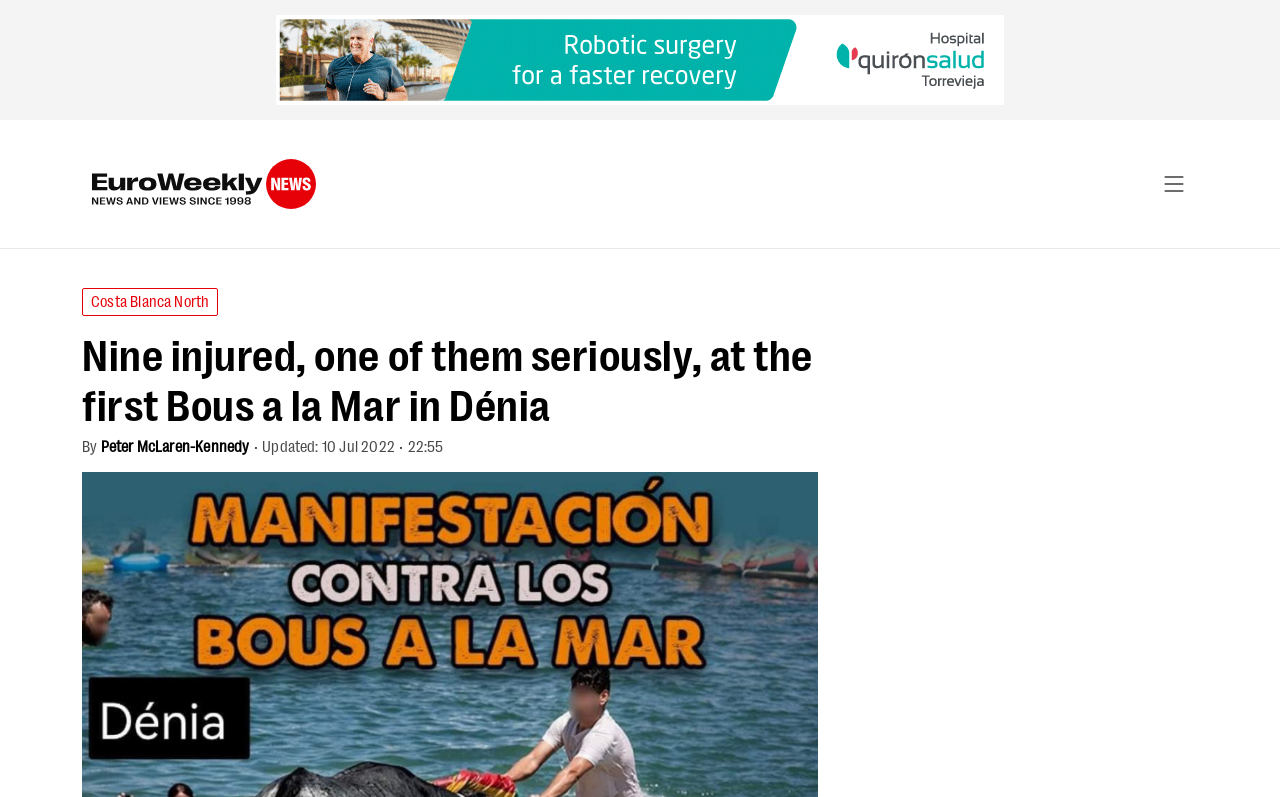Provide the bounding box for the UI element matching this description: "See All".

None